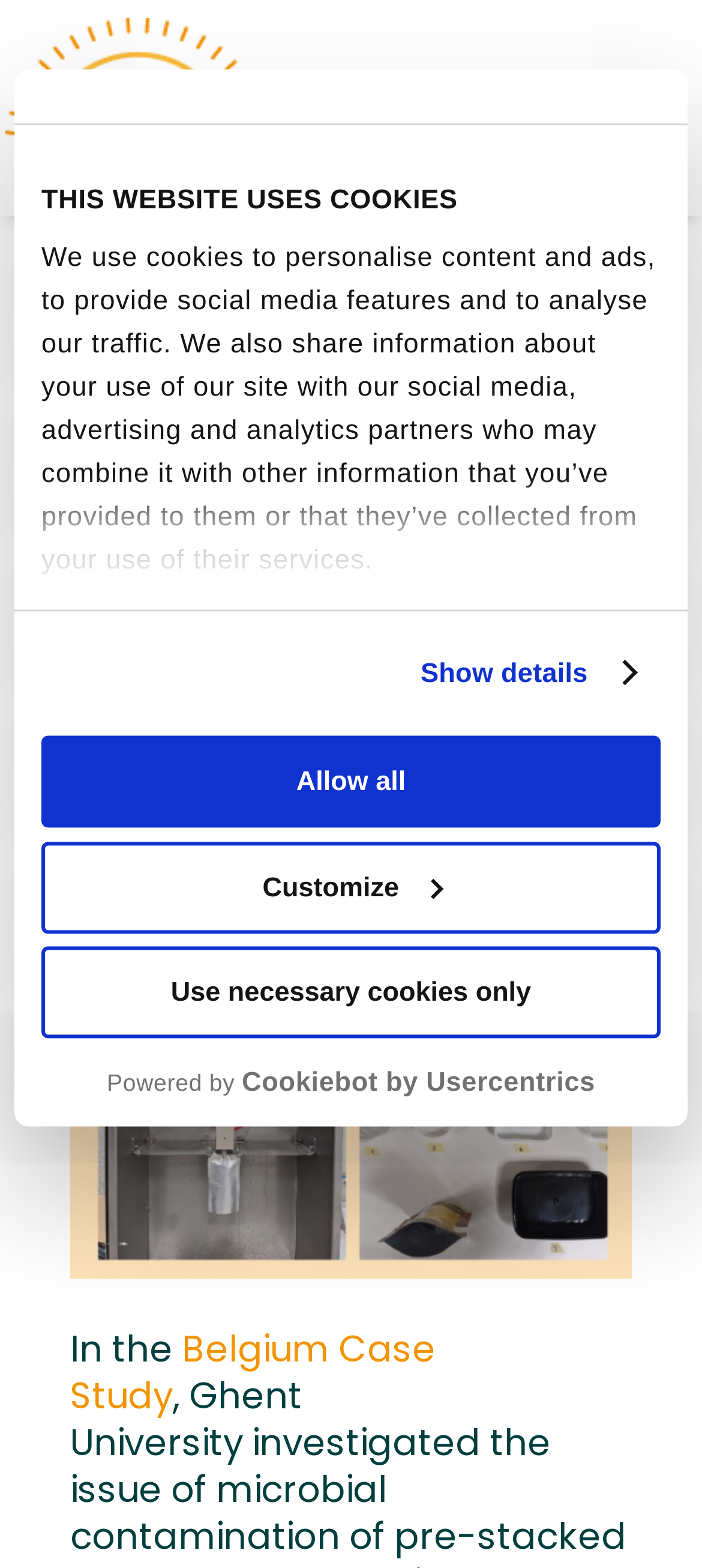Identify the bounding box coordinates for the UI element described as follows: Show details. Use the format (top-left x, top-left y, bottom-right x, bottom-right y) and ensure all values are floating point numbers between 0 and 1.

[0.599, 0.416, 0.903, 0.443]